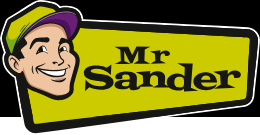What is the color of the lettering in the logo?
Respond with a short answer, either a single word or a phrase, based on the image.

Black